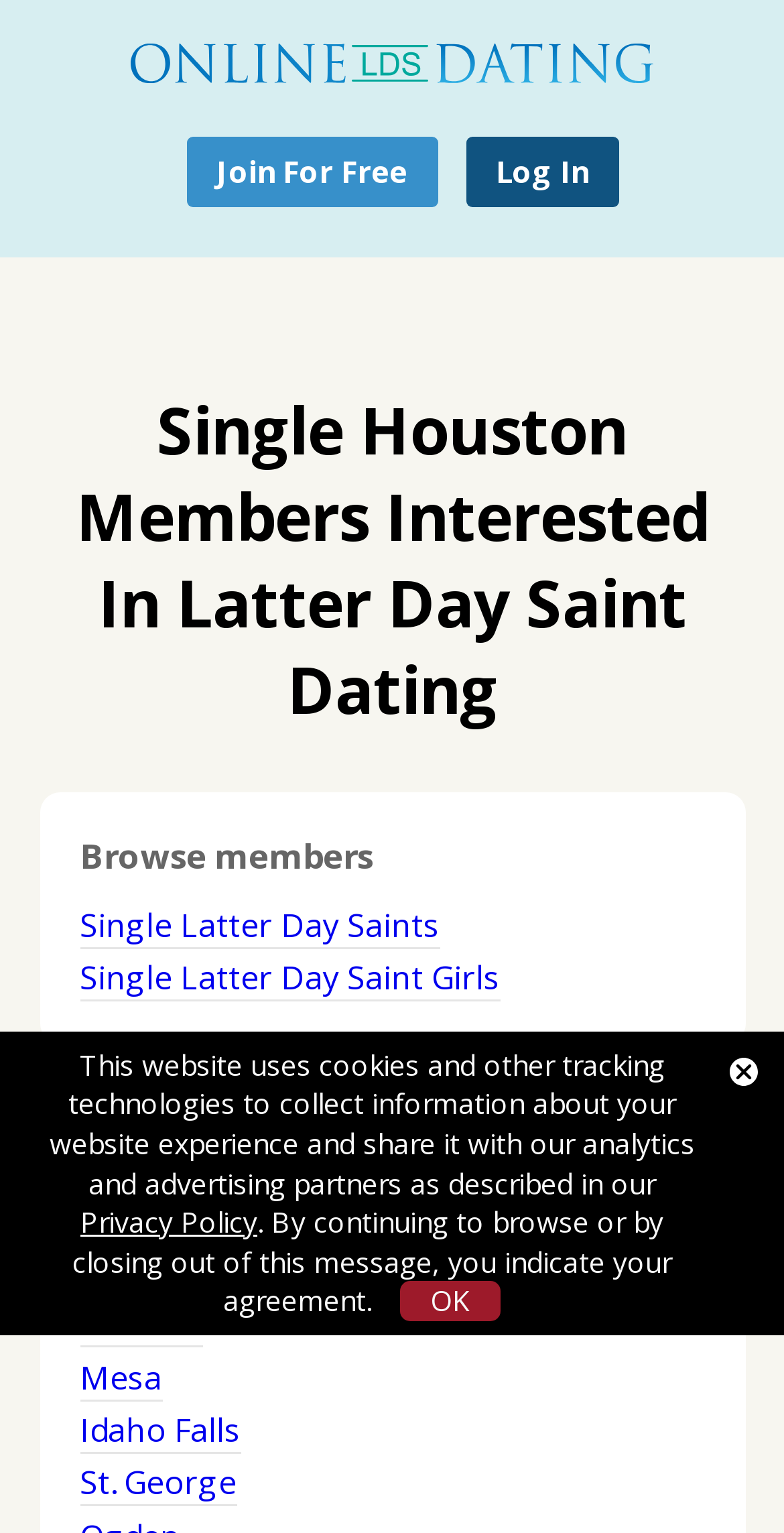Please find the bounding box coordinates for the clickable element needed to perform this instruction: "Click on Join For Free".

[0.237, 0.089, 0.558, 0.135]